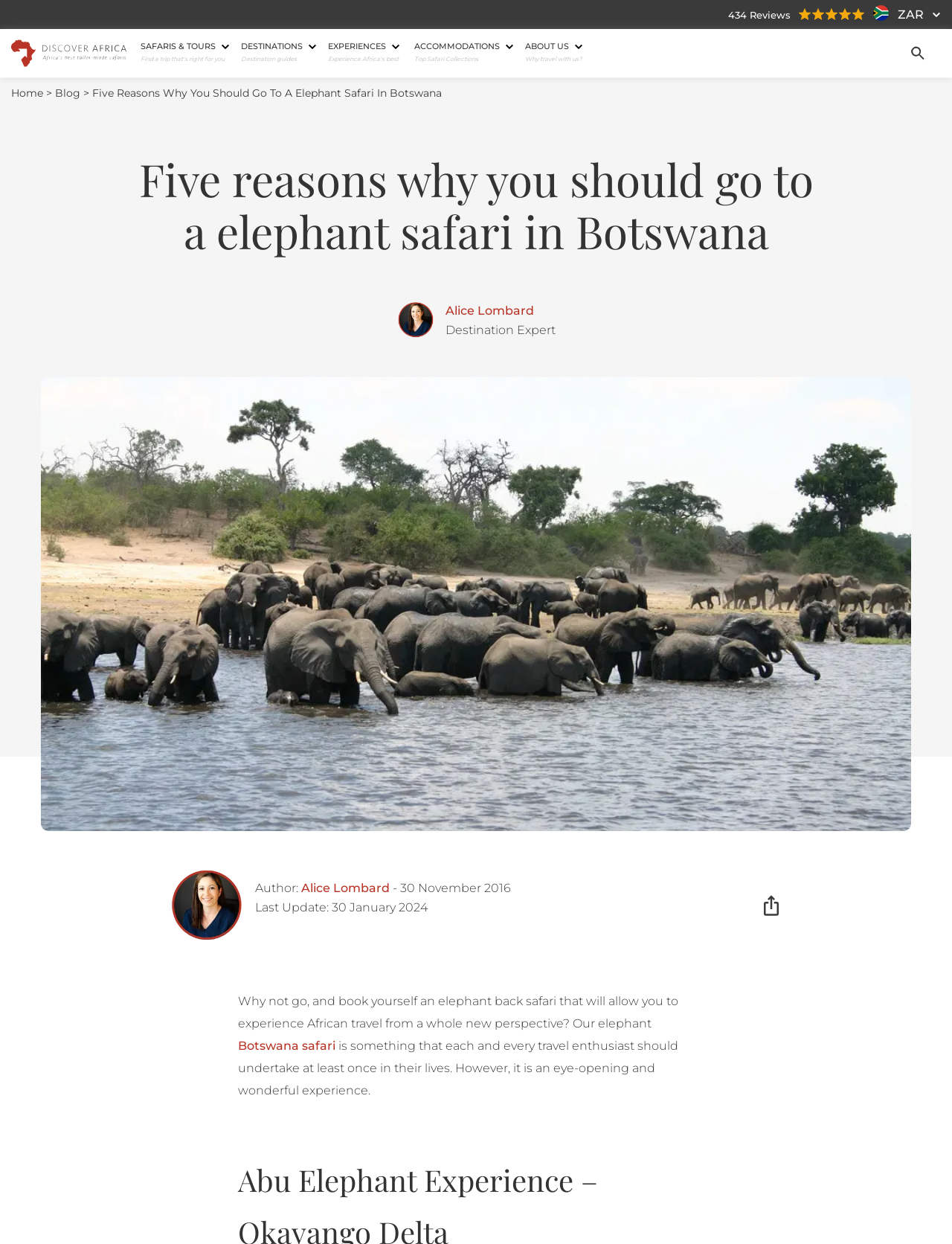Please find the bounding box coordinates of the element that must be clicked to perform the given instruction: "Read the article by 'Alice Lombard'". The coordinates should be four float numbers from 0 to 1, i.e., [left, top, right, bottom].

[0.468, 0.244, 0.561, 0.255]